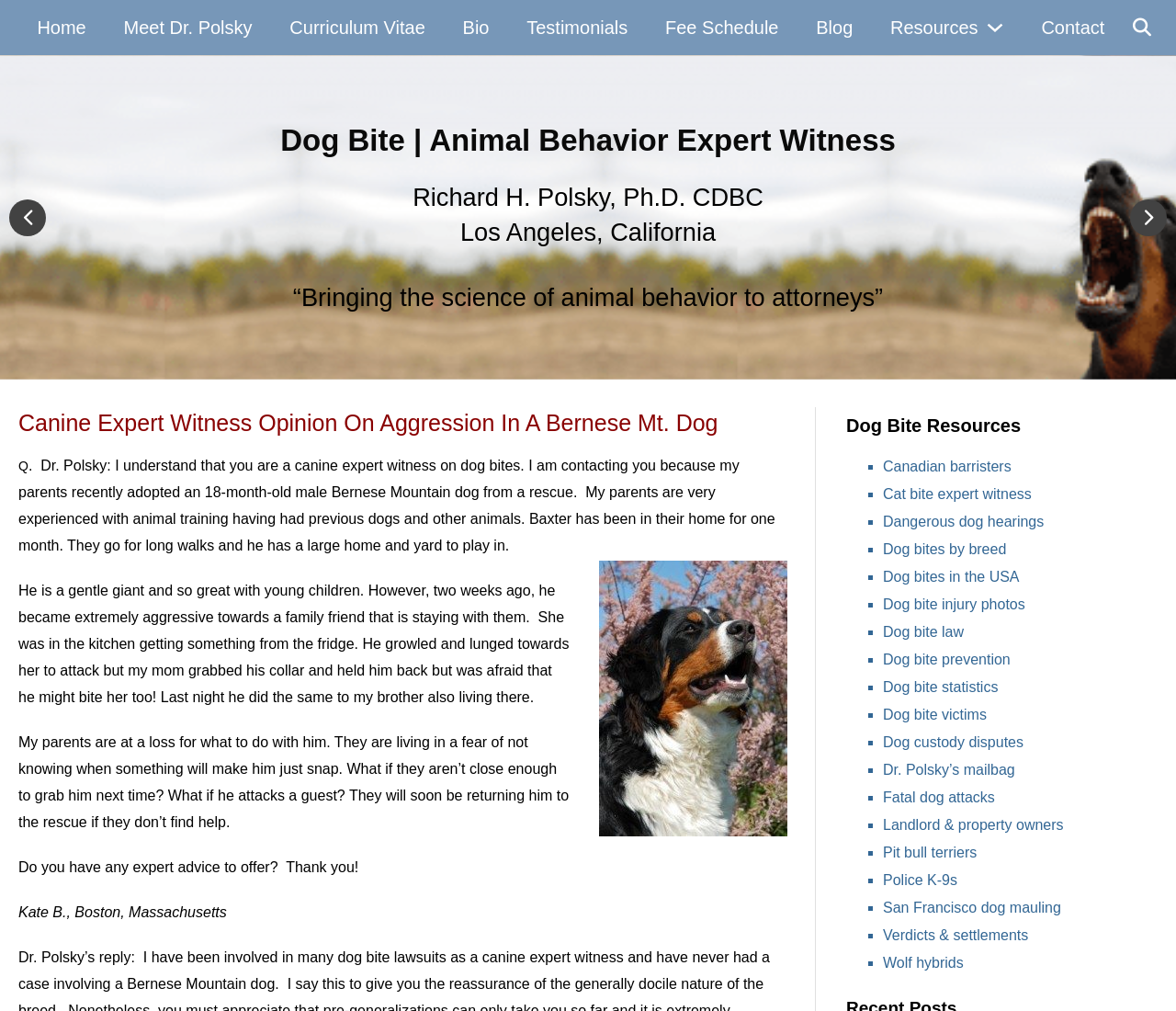What is the context in which the dog became aggressive? Based on the screenshot, please respond with a single word or phrase.

When the refrigerator was opened